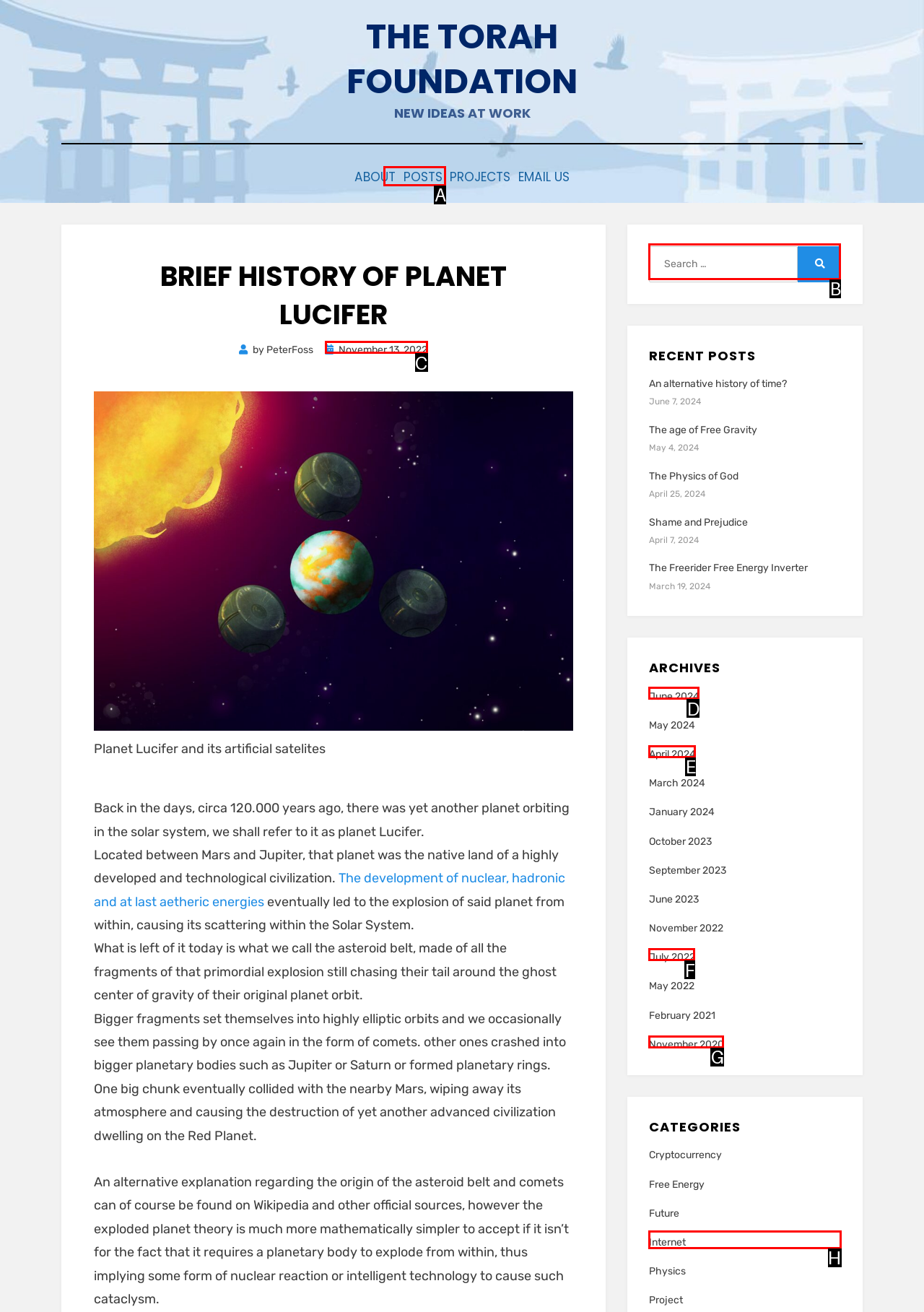Given the task: Search for something, point out the letter of the appropriate UI element from the marked options in the screenshot.

B